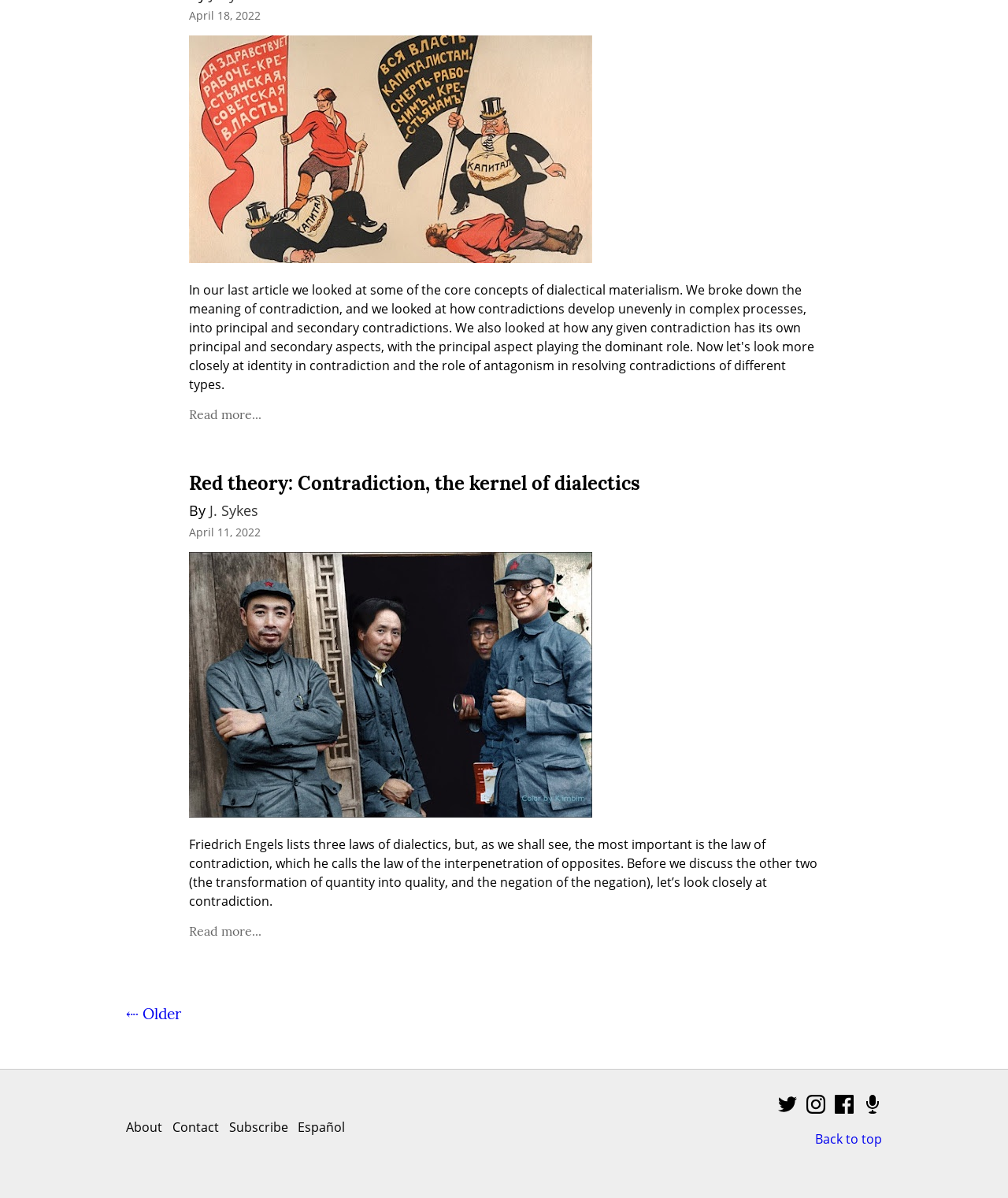Provide the bounding box coordinates of the HTML element described by the text: "Read more...".

[0.188, 0.34, 0.259, 0.353]